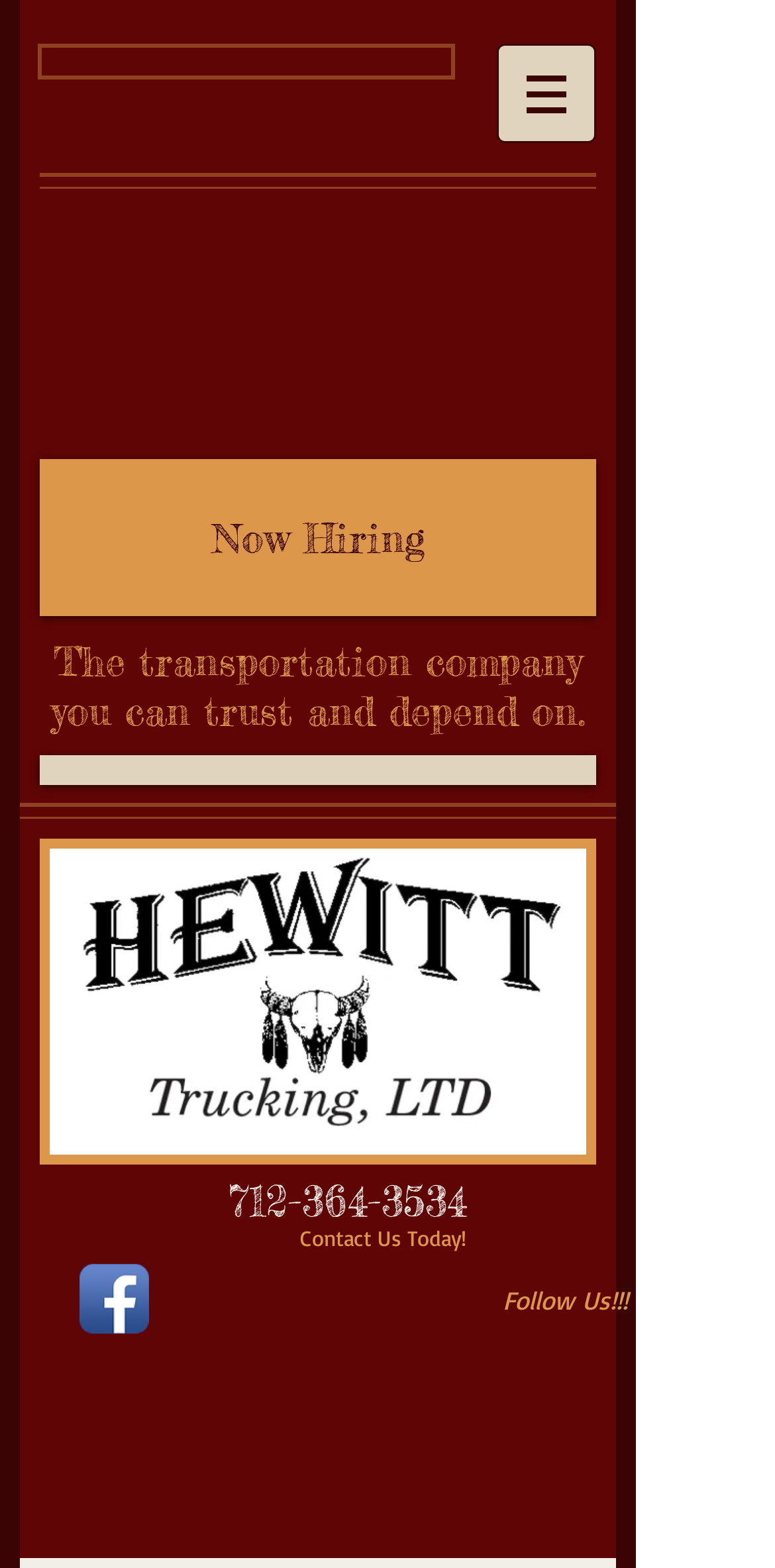Using the element description 712-364-3534, predict the bounding box coordinates for the UI element. Provide the coordinates in (top-left x, top-left y, bottom-right x, bottom-right y) format with values ranging from 0 to 1.

[0.295, 0.749, 0.603, 0.782]